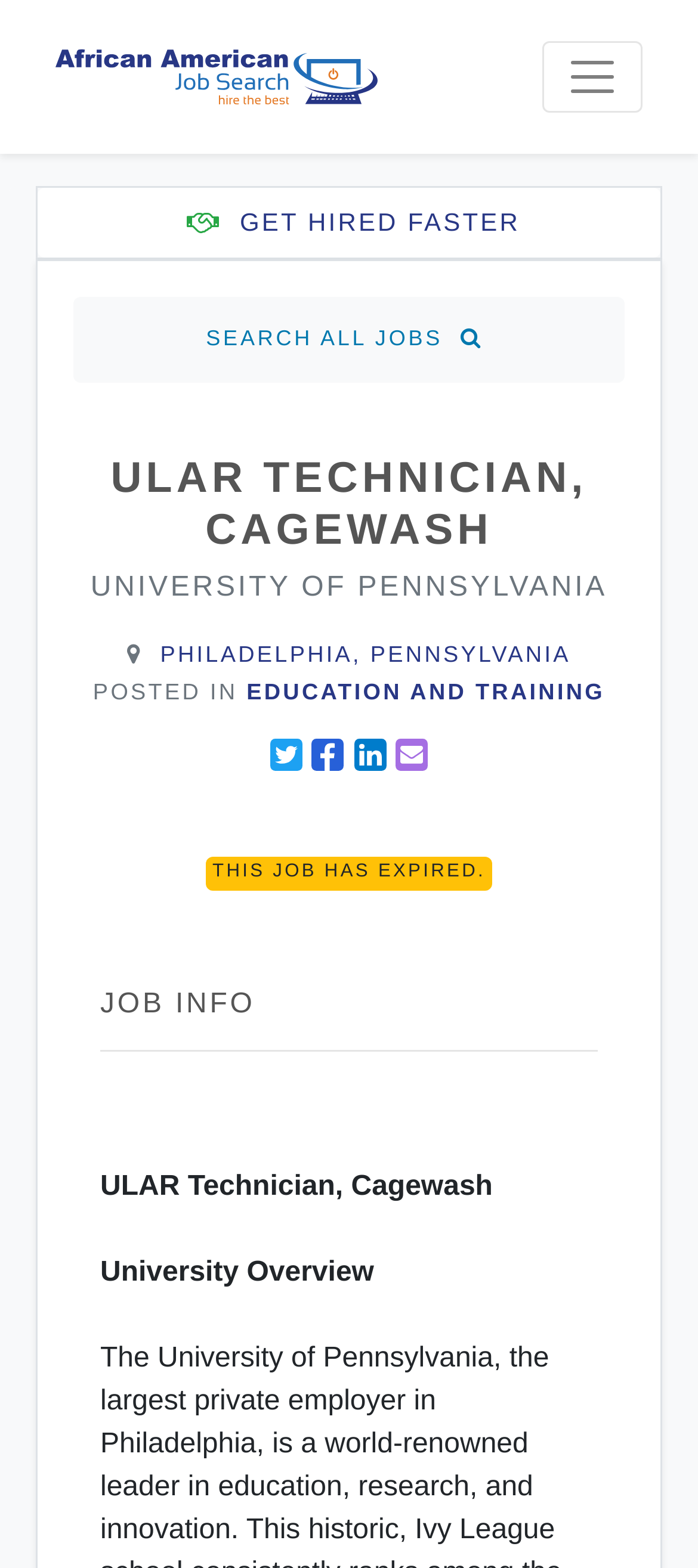Create a detailed description of the webpage's content and layout.

The webpage is a job posting for a ULAR Technician Cagewash position at the University of Pennsylvania in Philadelphia, PA. At the top left, there is a logo of African American Job Search, which is a link. Next to the logo, there is a button to toggle navigation. On the top right, there is a prominent link to "GET HIRED FASTER".

Below the top section, there is a navigation breadcrumb with a link to "SEARCH ALL JOBS". The main content of the page is divided into sections. The first section has a heading that displays the job title and university name. Below the heading, there is a link to the job location, Philadelphia, Pennsylvania.

The next section has a label "POSTED IN" followed by a link to the category "EDUCATION AND TRAINING". There are also social media sharing links to Twitter, Facebook, LinkedIn, and Email. Below this section, there is a notice that "THIS JOB HAS EXPIRED".

Further down, there is a heading "JOB INFO" followed by a horizontal separator. The job information section has two paragraphs of text, one with the job title and the other with a university overview.